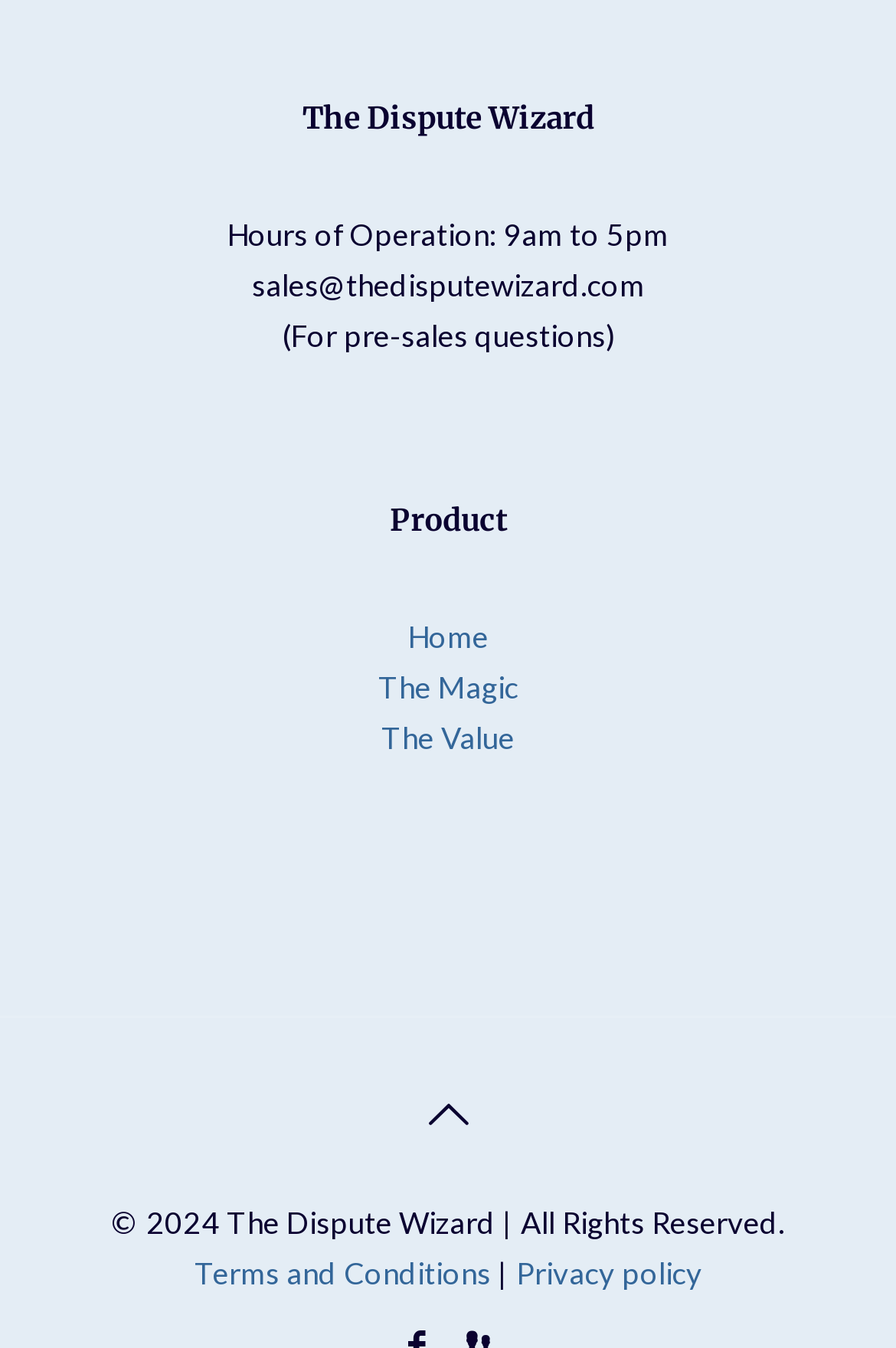Based on the description "Privacy policy", find the bounding box of the specified UI element.

[0.576, 0.93, 0.783, 0.957]